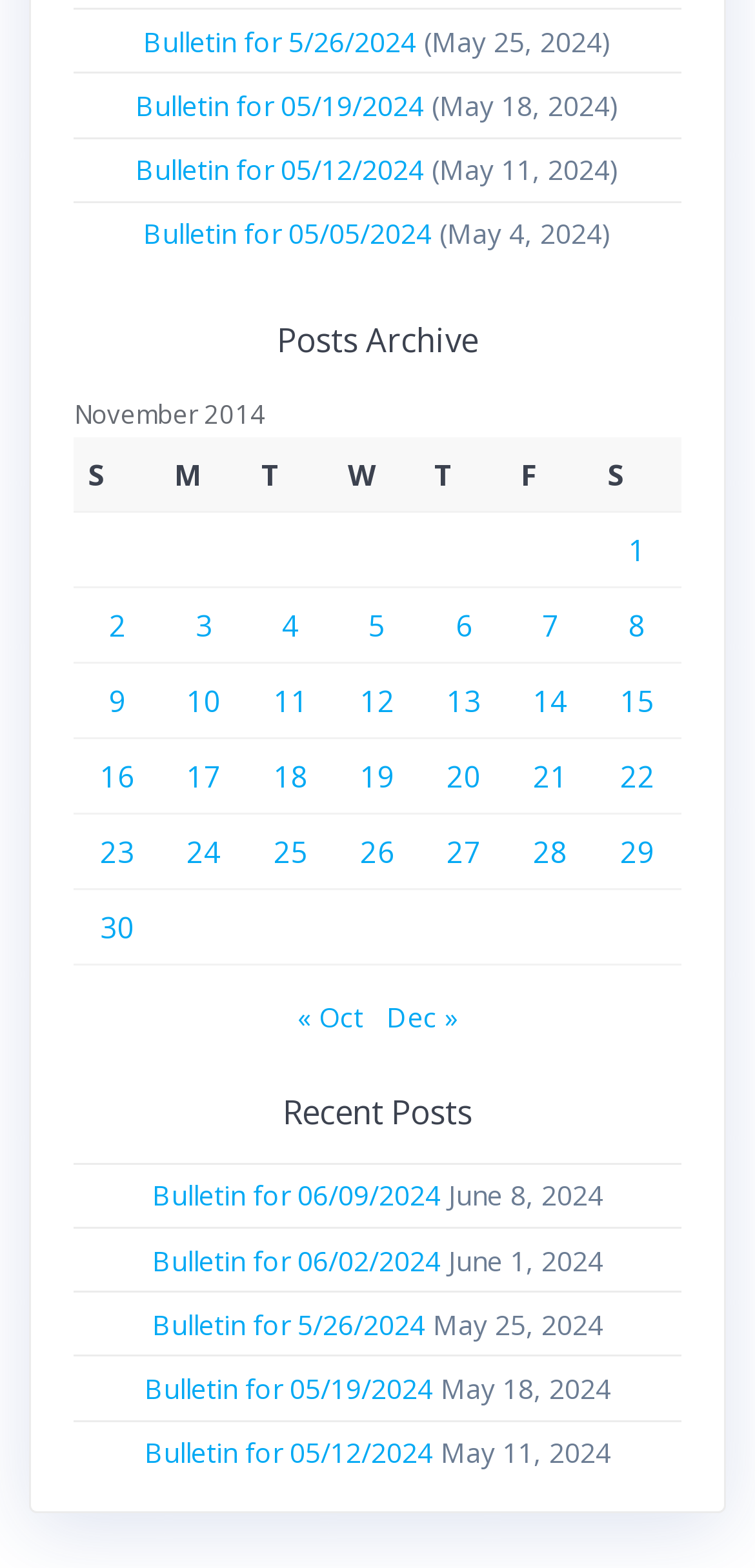What is the date of the first post in the table?
Craft a detailed and extensive response to the question.

The first post in the table is dated November 1, 2014, which can be found in the first row of the table.